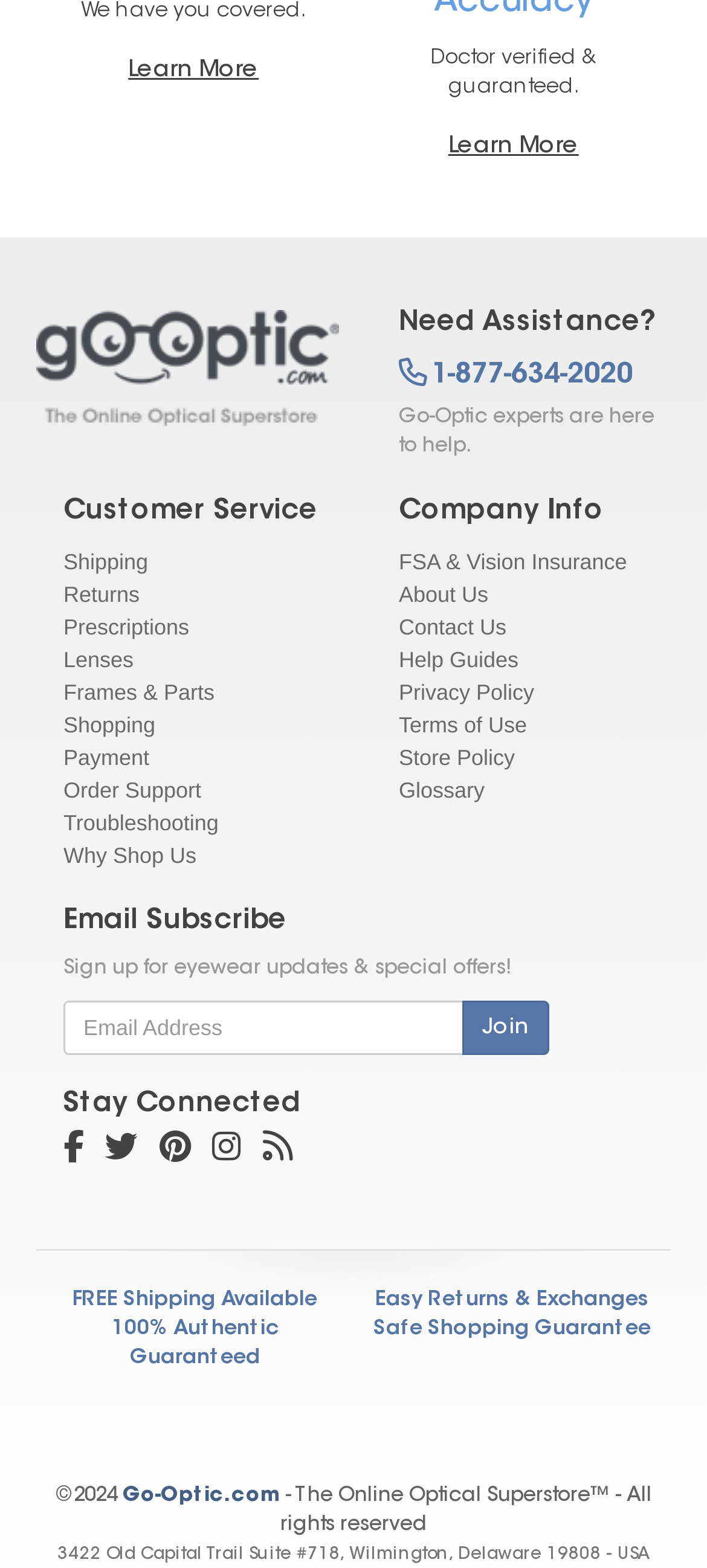What is the company's physical address?
Please provide a single word or phrase answer based on the image.

3422 Old Capital Trail Suite #718, Wilmington, Delaware 19808 - USA